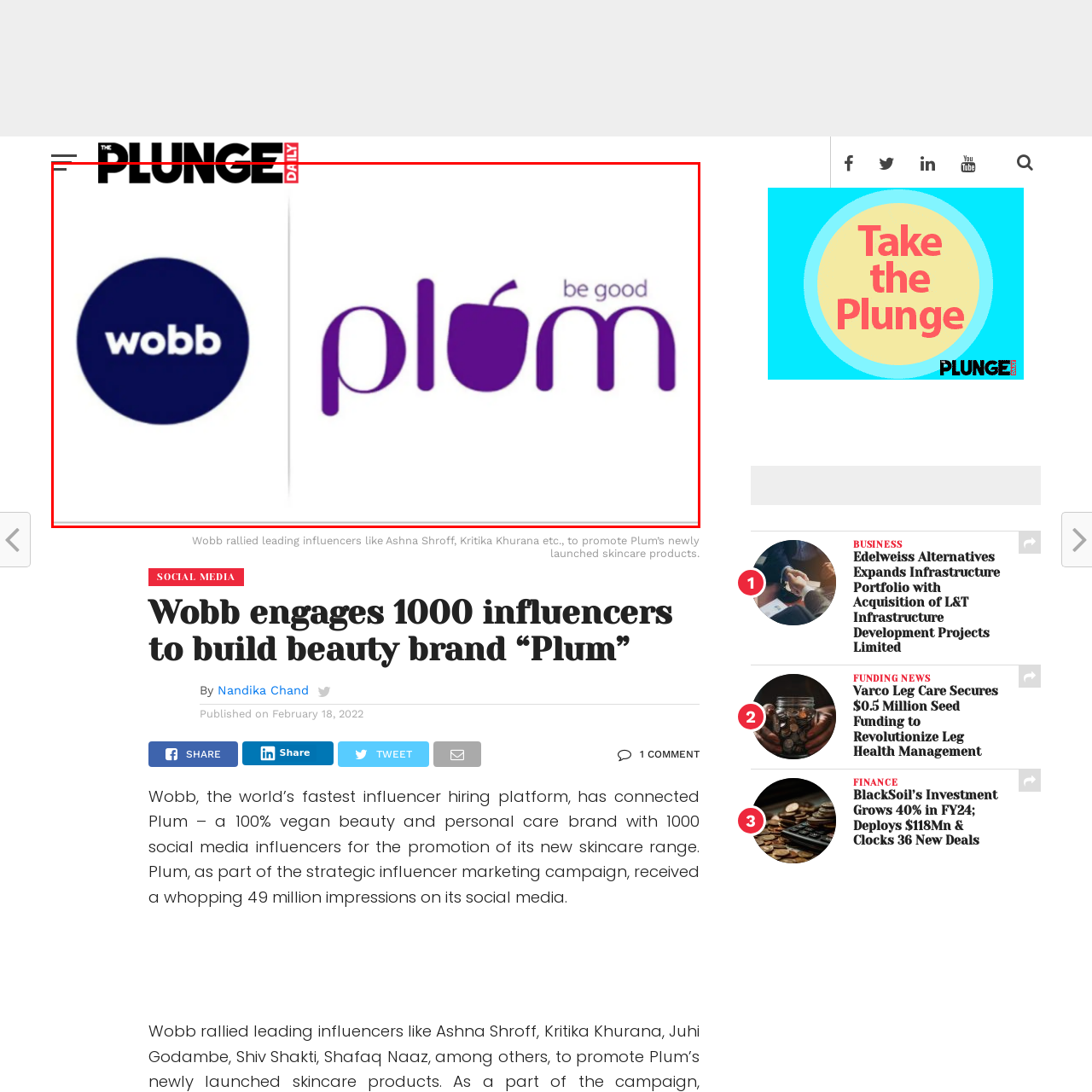How many social media influencers are involved in the joint marketing efforts?
Inspect the image within the red bounding box and answer the question in detail.

The question asks about the number of social media influencers involved in the joint marketing efforts. According to the caption, the collaboration between Wobb and Plum involves a network of 1,000 social media influencers, which indicates that the answer is 1,000.